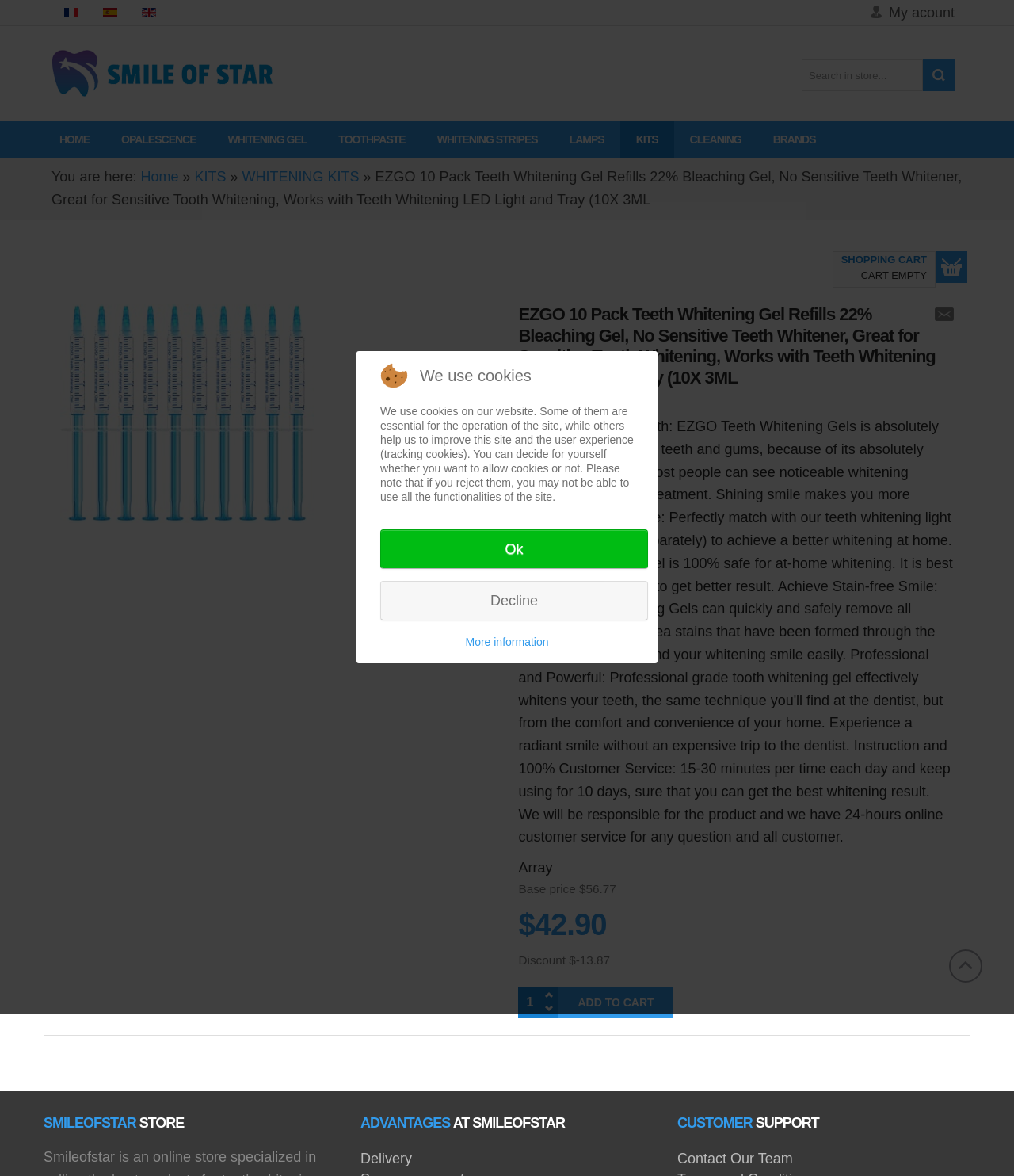Please identify the bounding box coordinates of the element that needs to be clicked to execute the following command: "Search in the search bar". Provide the bounding box using four float numbers between 0 and 1, formatted as [left, top, right, bottom].

None